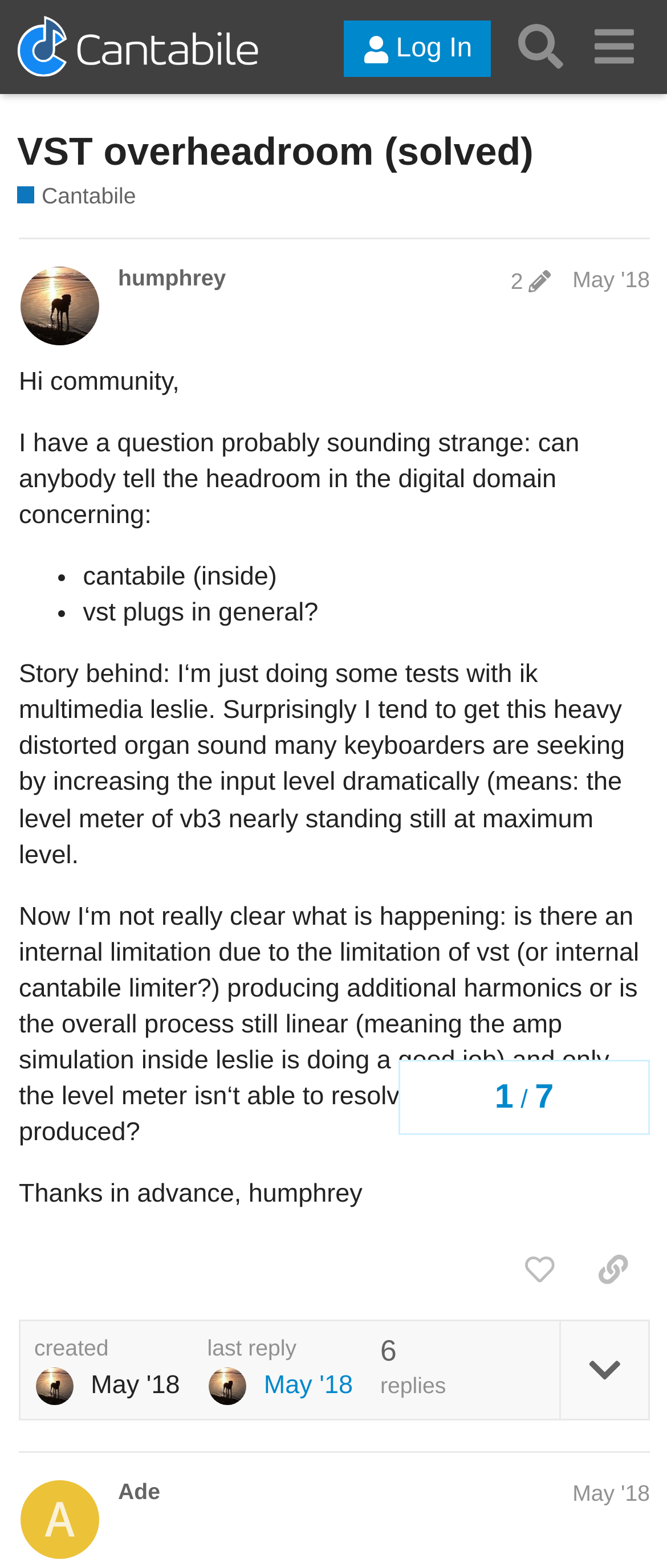Could you please study the image and provide a detailed answer to the question:
What is the name of the community?

The name of the community can be found in the top-left corner of the webpage, where it says 'Cantabile Community' in a link format.